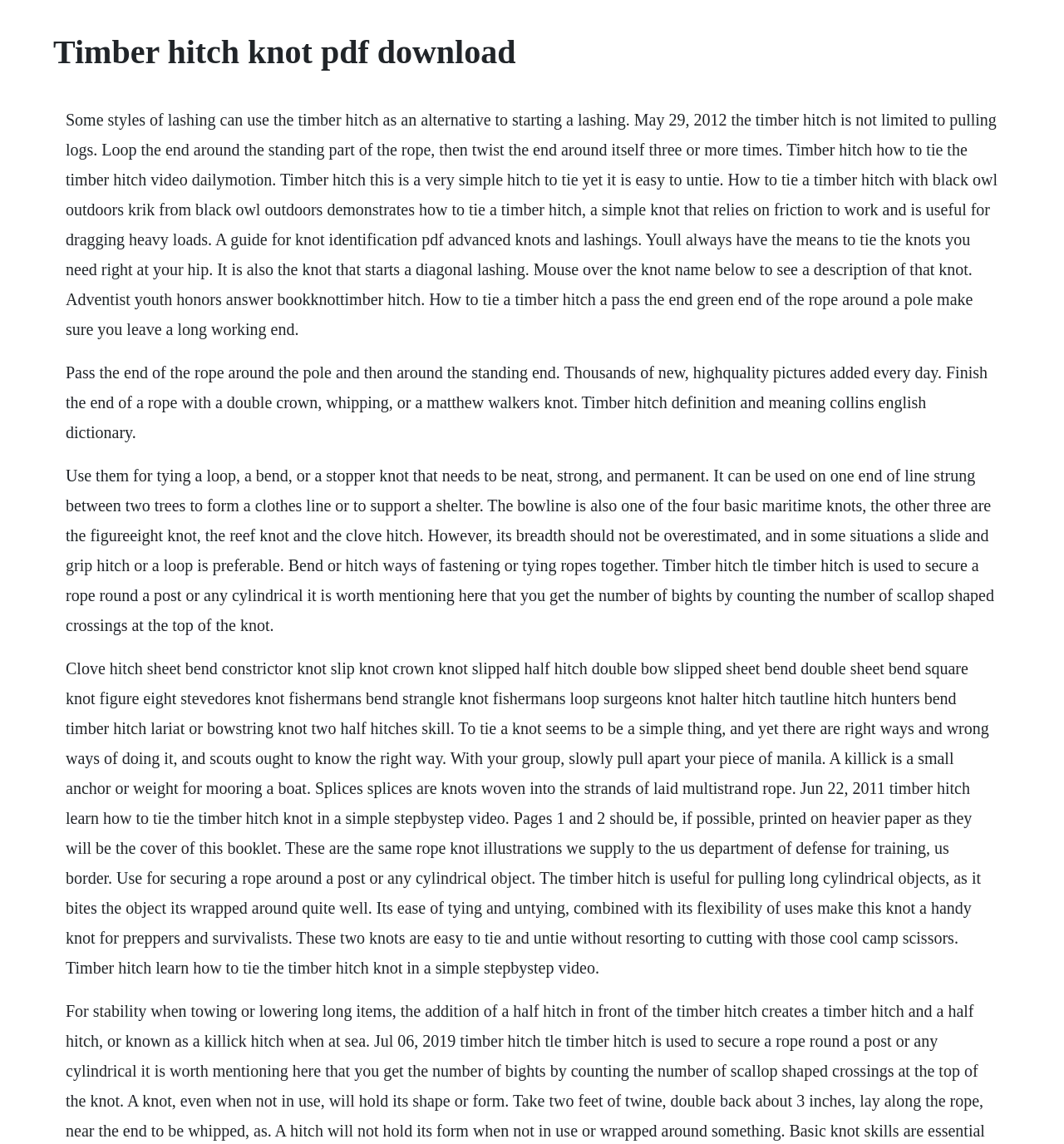Can you find and generate the webpage's heading?

Timber hitch knot pdf download